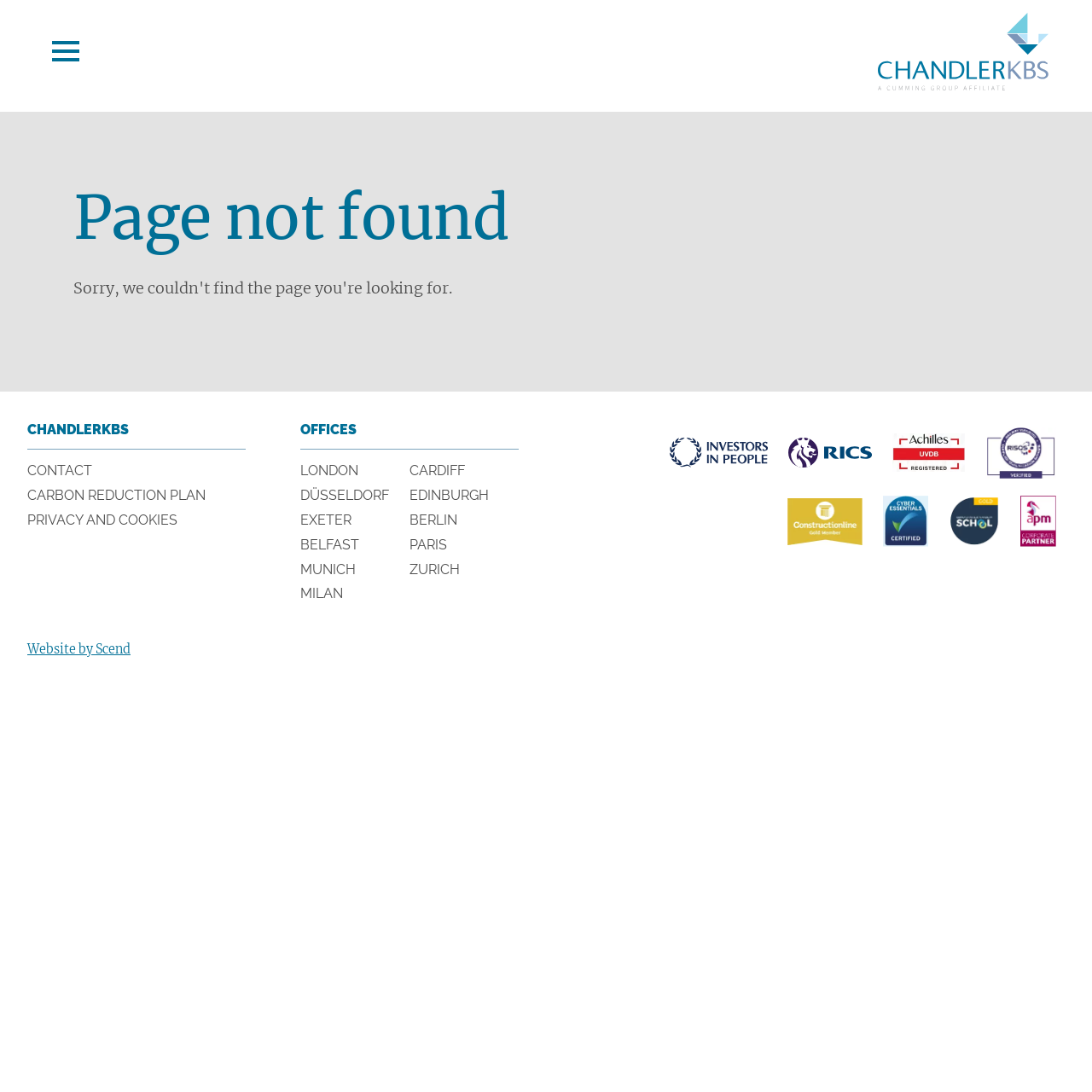Give the bounding box coordinates for this UI element: "Carbon Reduction Plan". The coordinates should be four float numbers between 0 and 1, arranged as [left, top, right, bottom].

[0.025, 0.446, 0.188, 0.461]